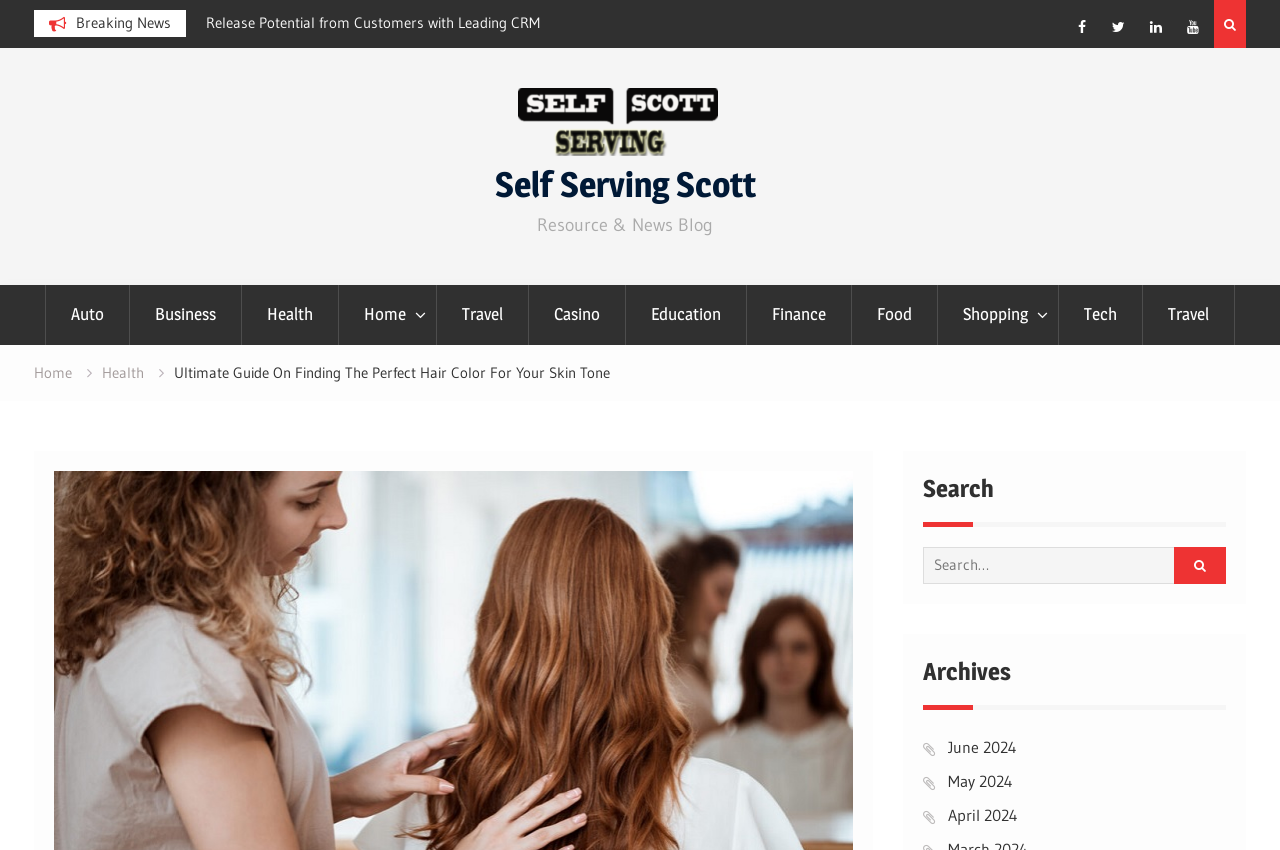Locate the bounding box coordinates of the clickable region to complete the following instruction: "Read the blog."

None